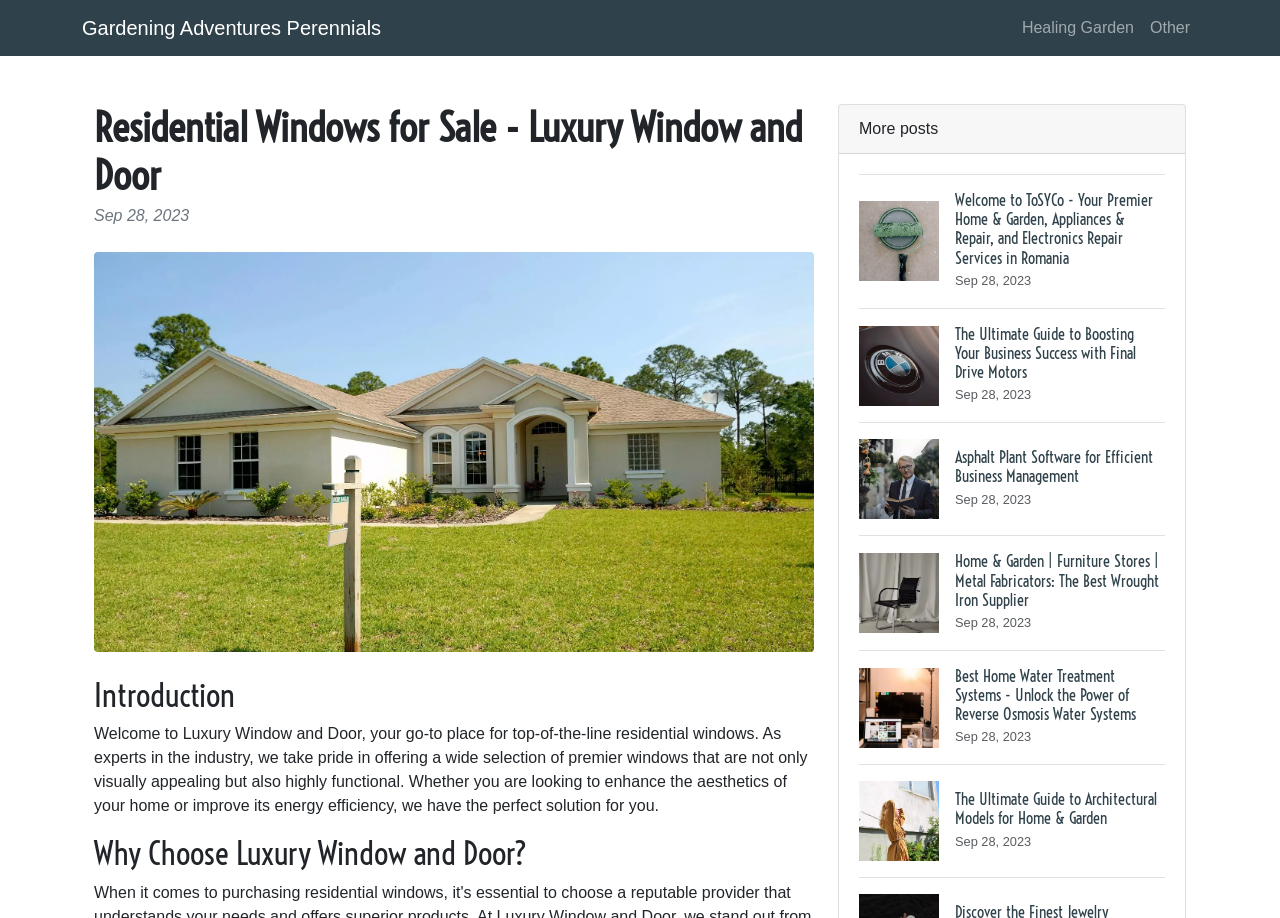Please specify the bounding box coordinates of the region to click in order to perform the following instruction: "Click on 'Gardening Adventures Perennials' link".

[0.064, 0.009, 0.298, 0.052]